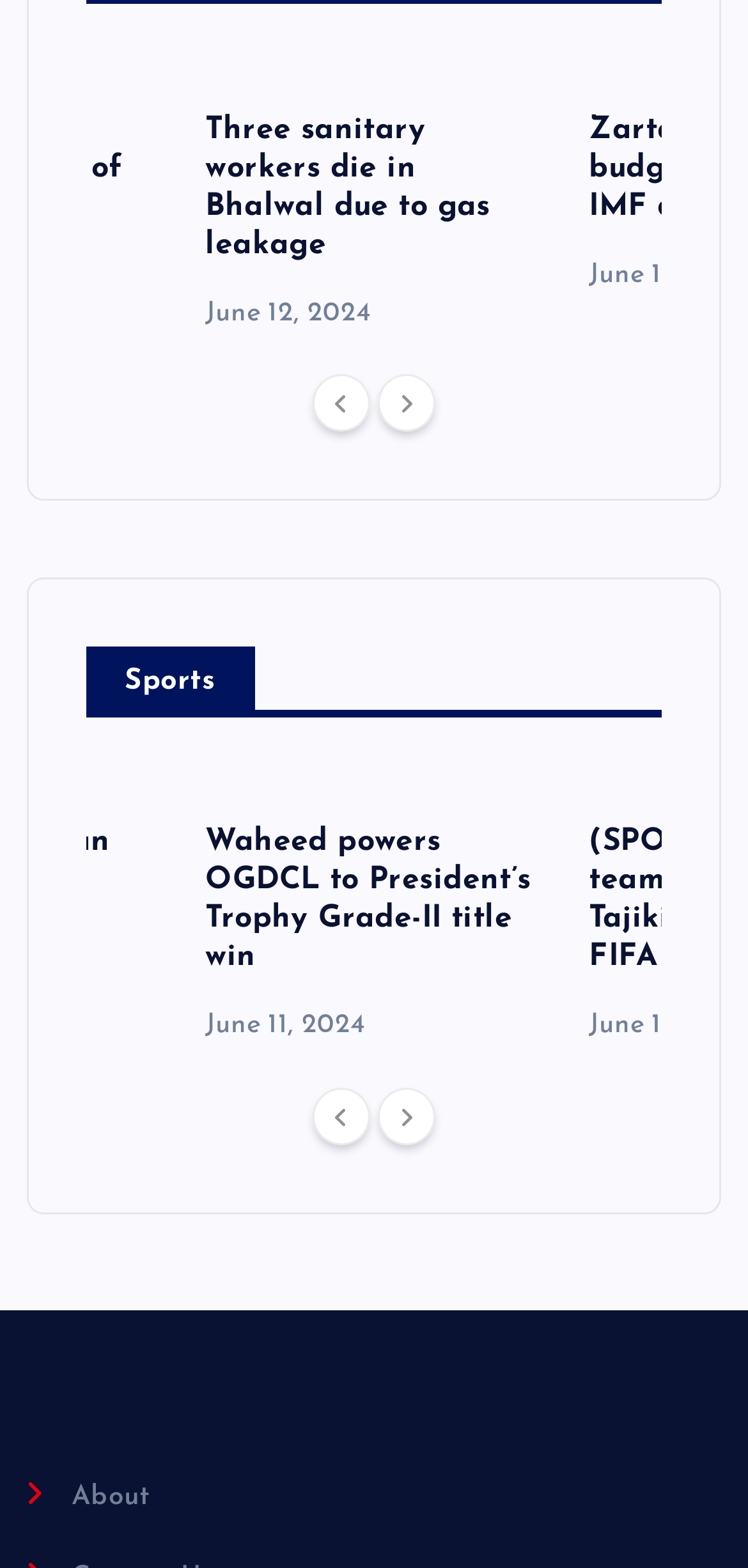Locate the bounding box coordinates of the element that should be clicked to fulfill the instruction: "go to previous news page".

[0.418, 0.239, 0.495, 0.276]